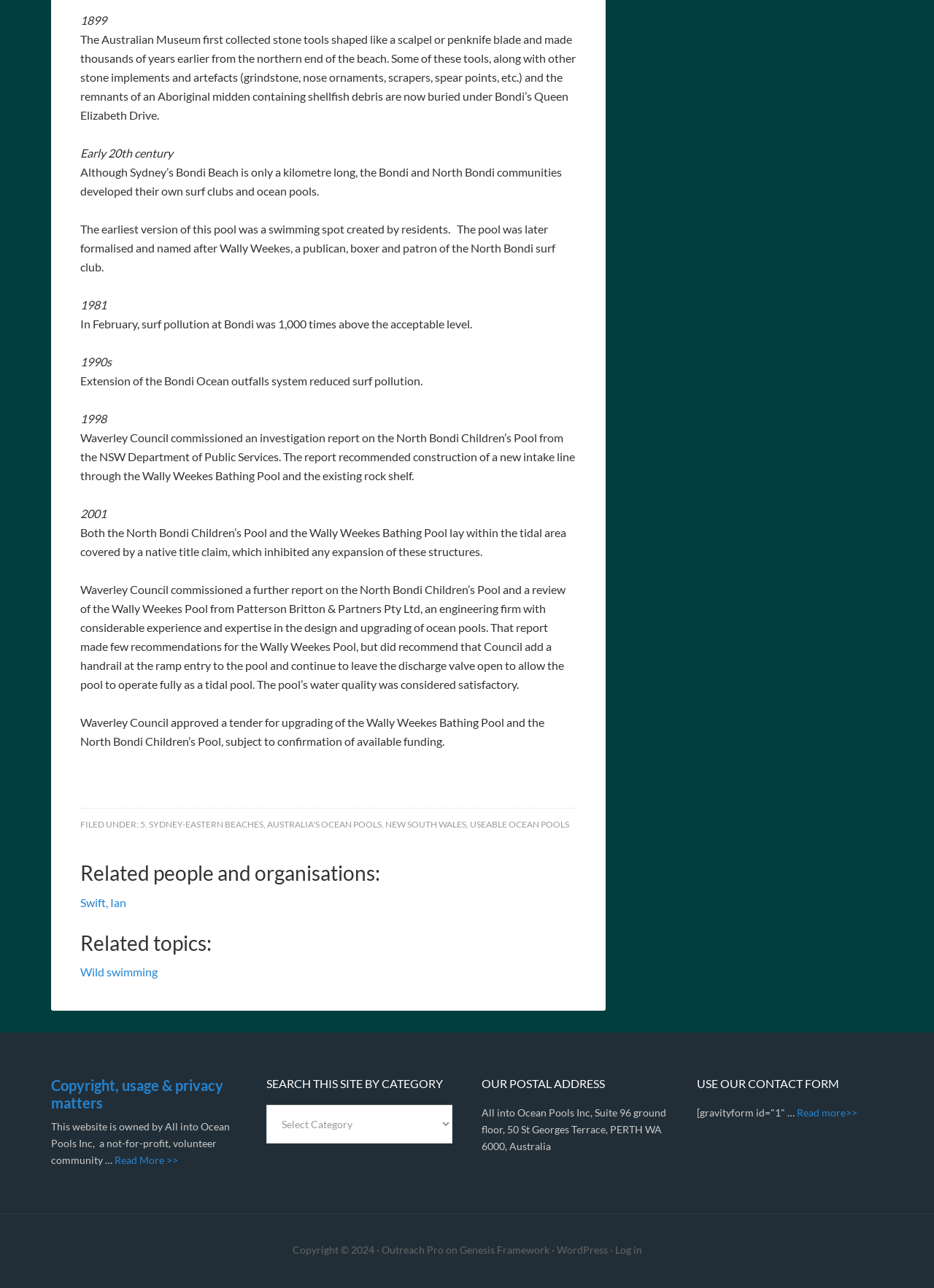Identify the bounding box coordinates of the section to be clicked to complete the task described by the following instruction: "Log in to the website". The coordinates should be four float numbers between 0 and 1, formatted as [left, top, right, bottom].

[0.658, 0.966, 0.687, 0.975]